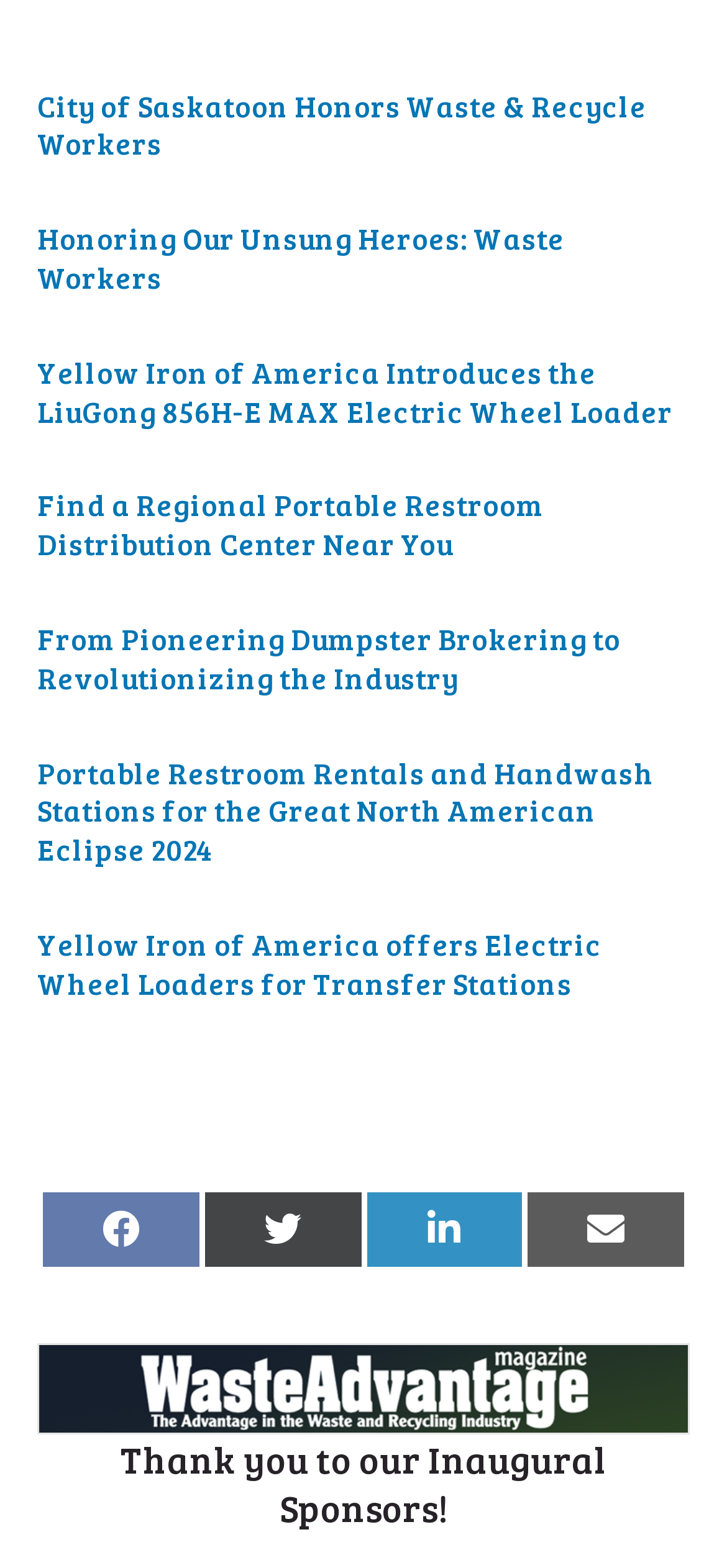Determine the bounding box coordinates of the clickable element necessary to fulfill the instruction: "Read about Honoring Our Unsung Heroes: Waste Workers". Provide the coordinates as four float numbers within the 0 to 1 range, i.e., [left, top, right, bottom].

[0.051, 0.139, 0.777, 0.189]